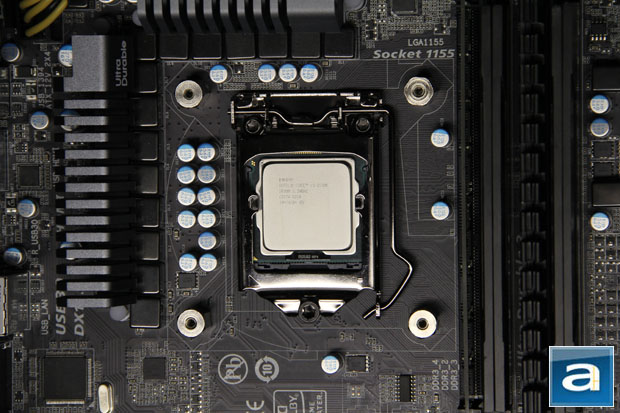Give a one-word or short phrase answer to this question: 
What is the purpose of the small capacitors surrounding the CPU?

Power management